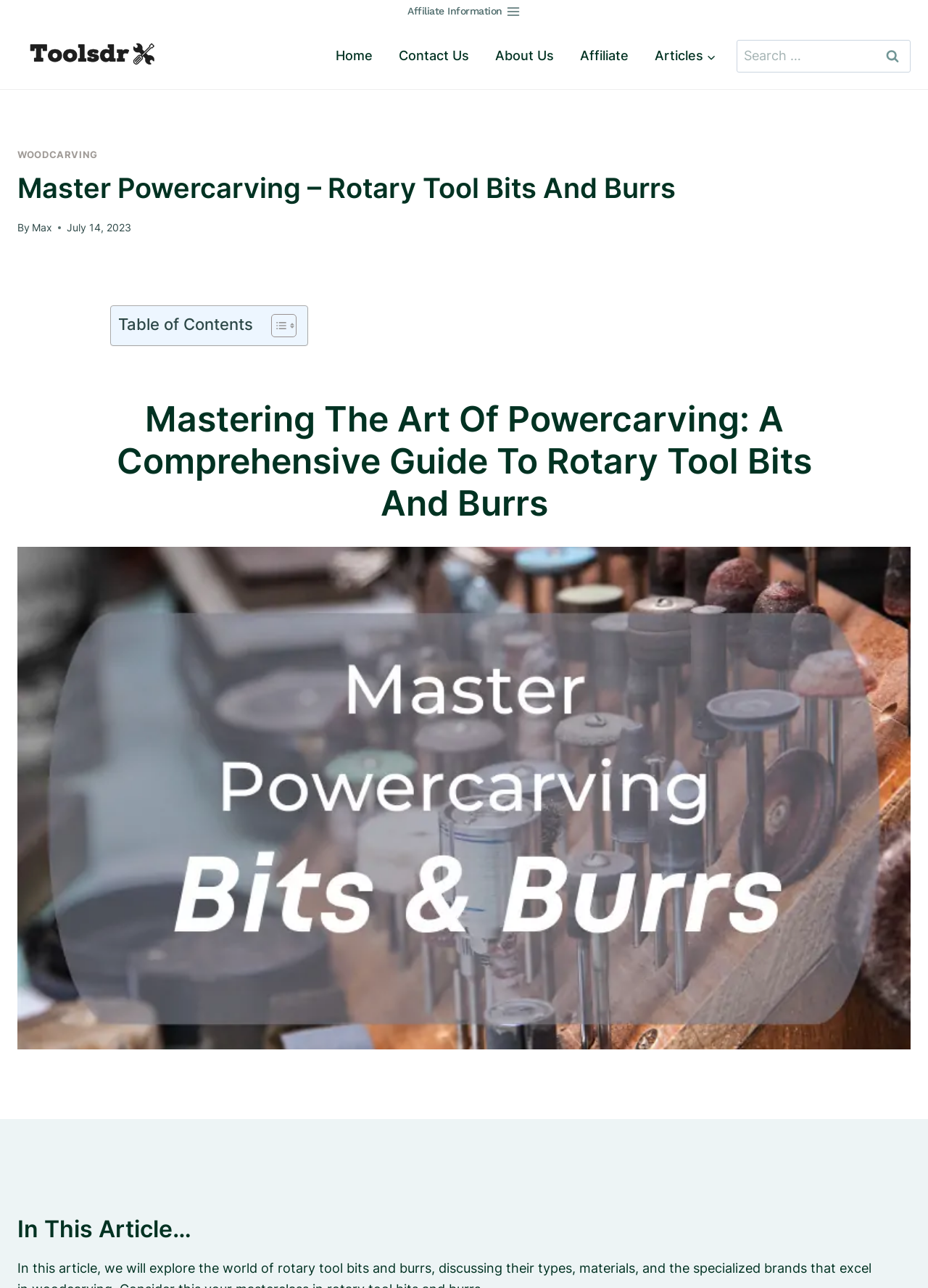Locate the bounding box coordinates of the clickable area needed to fulfill the instruction: "Go to the home page".

[0.348, 0.029, 0.416, 0.058]